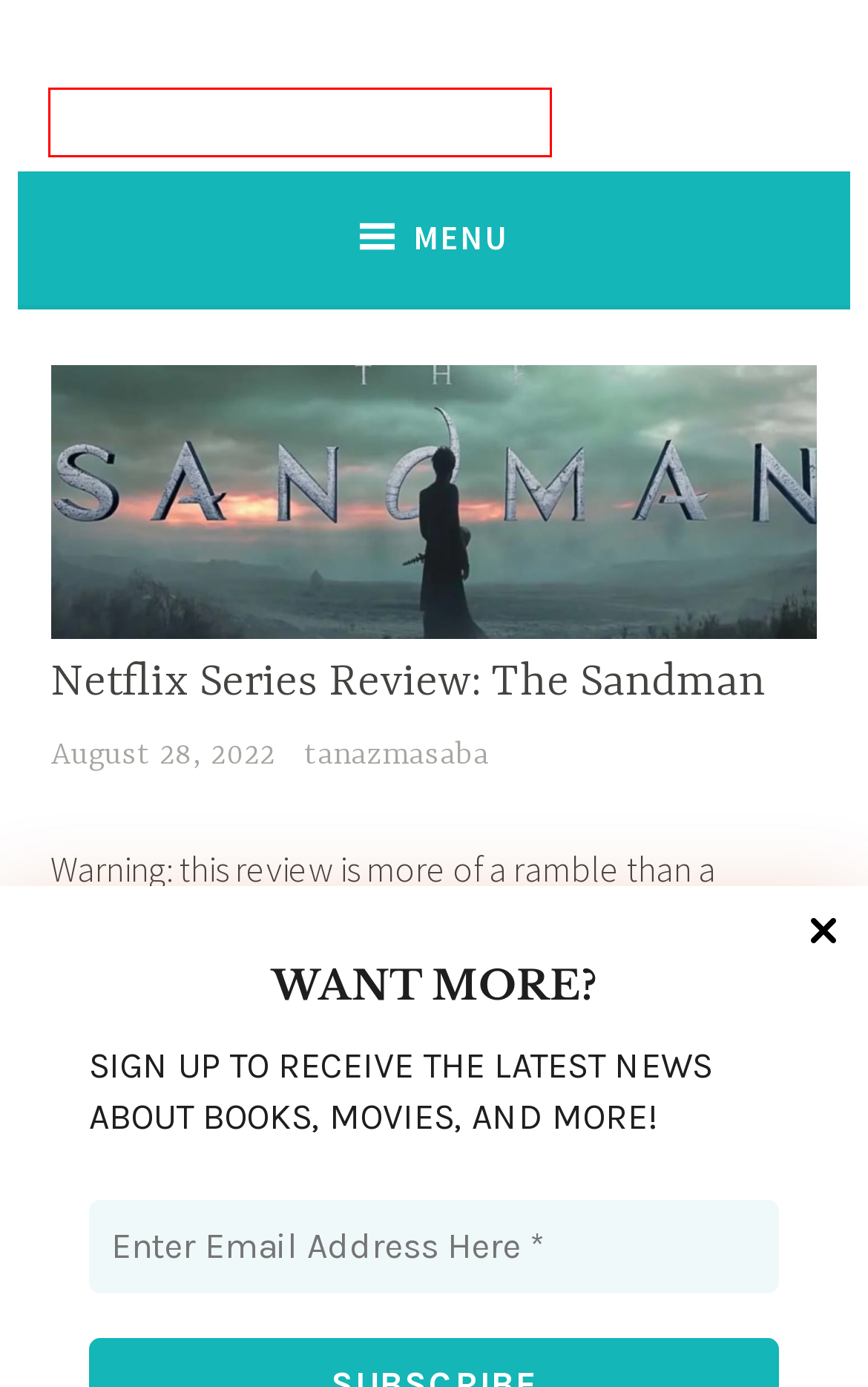You are provided a screenshot of a webpage featuring a red bounding box around a UI element. Choose the webpage description that most accurately represents the new webpage after clicking the element within the red bounding box. Here are the candidates:
A. Blog Tool, Publishing Platform, and CMS – WordPress.org
B. At A Glance - The Keysmash Blog
C. Home - The Keysmash Blog
D. TV Shows & Movies - The Keysmash Blog
E. Tanazmasaba - The Keysmash Blog
F. Netflix Series Review: The Witcher Season 1 & 2 - The Keysmash Blog
G. Belladonna By Adalyn Grace #1 Amazing Gothic YA Fantasy
H. TV Quibbles: The Sandman: Season 1 – Review – Quibbles and Scribbles

B